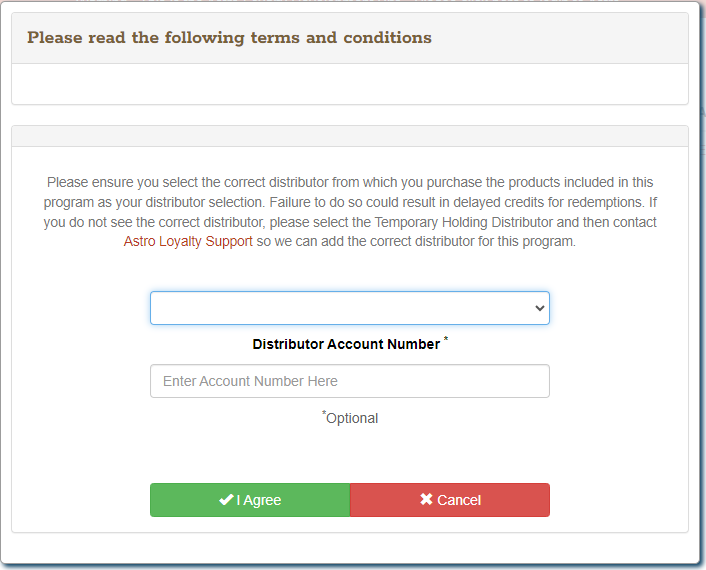What happens when the 'I Agree' button is clicked?
Using the visual information, answer the question in a single word or phrase.

Submits the form